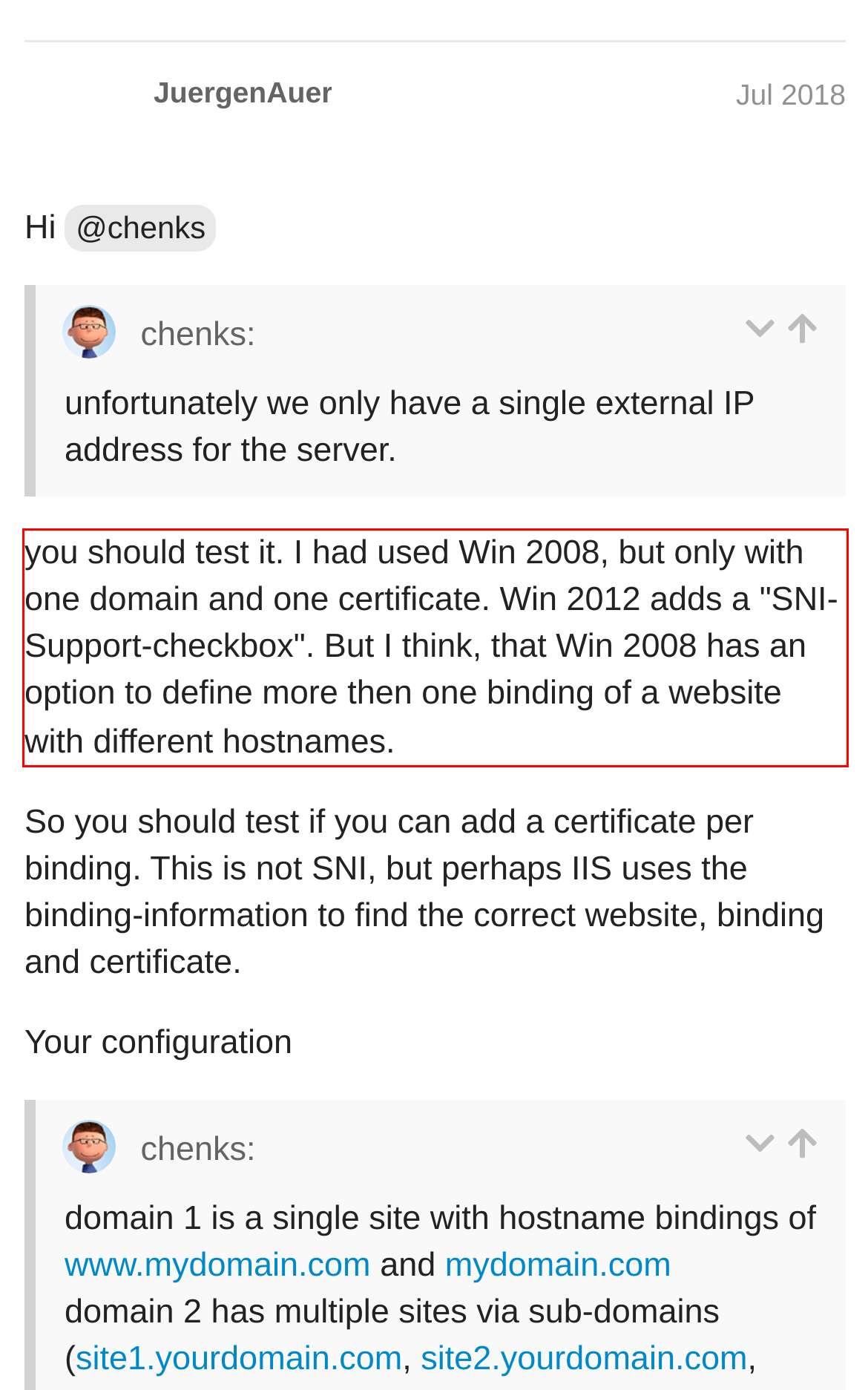There is a UI element on the webpage screenshot marked by a red bounding box. Extract and generate the text content from within this red box.

you should test it. I had used Win 2008, but only with one domain and one certificate. Win 2012 adds a "SNI-Support-checkbox". But I think, that Win 2008 has an option to define more then one binding of a website with different hostnames.